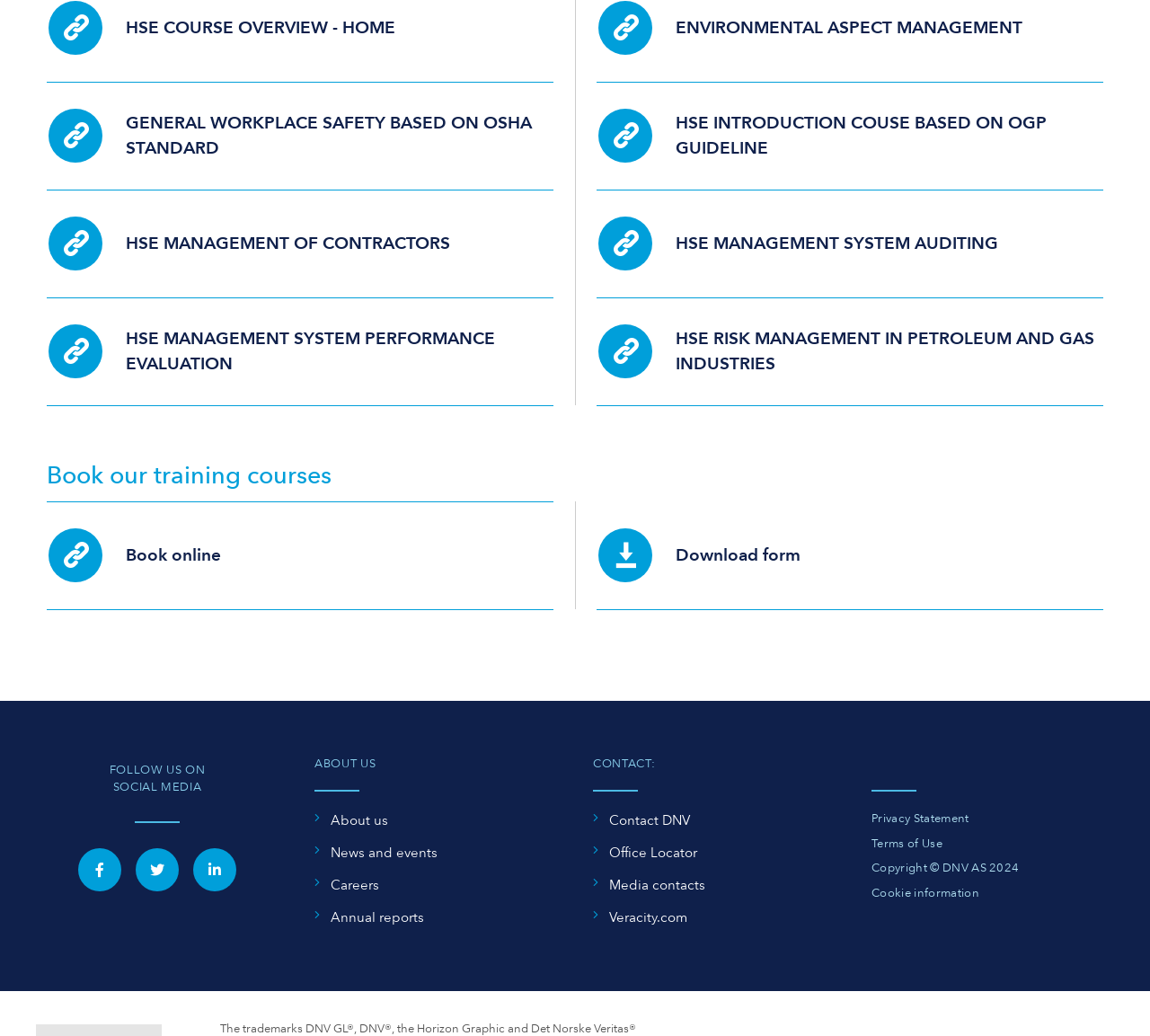What is the main topic of the webpage?
Kindly offer a detailed explanation using the data available in the image.

Based on the webpage content, I can see that the webpage is about Health, Safety, and Environment (HSE) courses, as there are multiple links and headings related to HSE topics, such as 'General Workplace Safety based on OSHA Standard', 'HSE Introduction Course based on OGP Guideline', and 'HSE Risk Management in Petroleum and Gas Industries'.